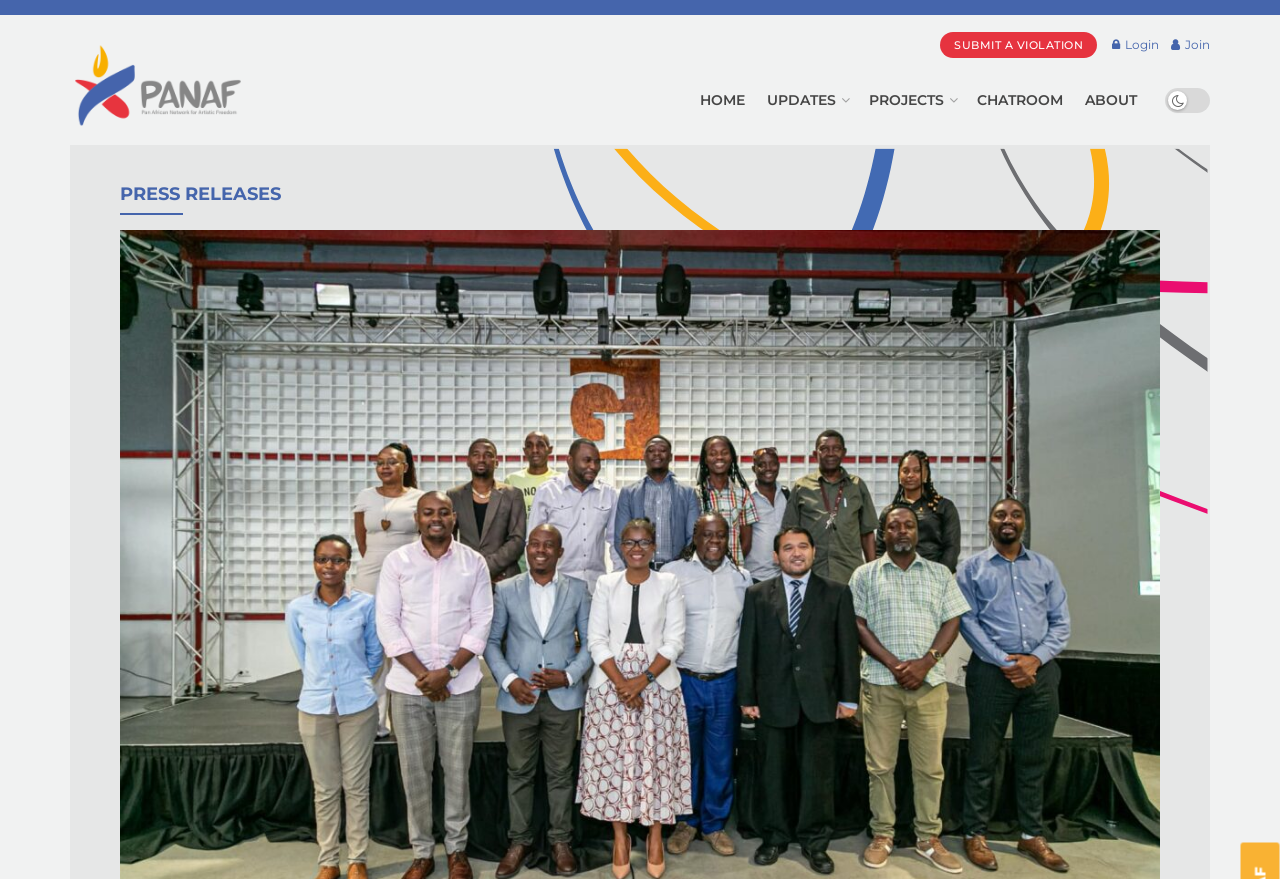Please answer the following question using a single word or phrase: 
How many main navigation links are there?

5